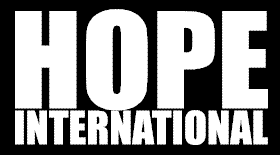Elaborate on all the elements present in the image.

The image features the bold, stylized text "HOPE INTERNATIONAL" prominently displayed against a stark black background. The words are rendered in a clean, white font that conveys a sense of strength and positivity. This visual design reflects the organization's mission, likely aimed at promoting messages of hope and support. The emphasis on the name suggests a focus on outreach and engagement with the community, inviting viewers to connect with and support the initiatives of Hope International.